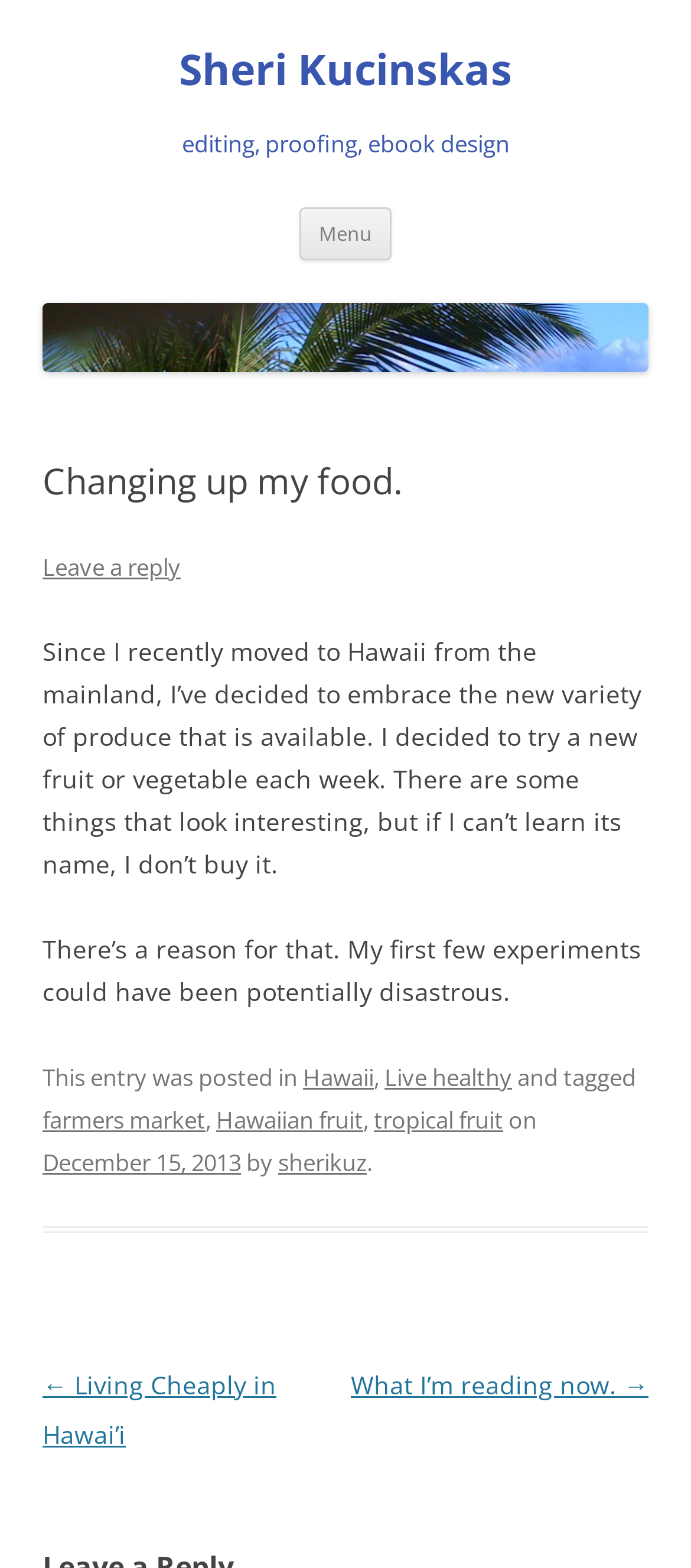What is the category of the post? Based on the screenshot, please respond with a single word or phrase.

Hawaii, Live healthy